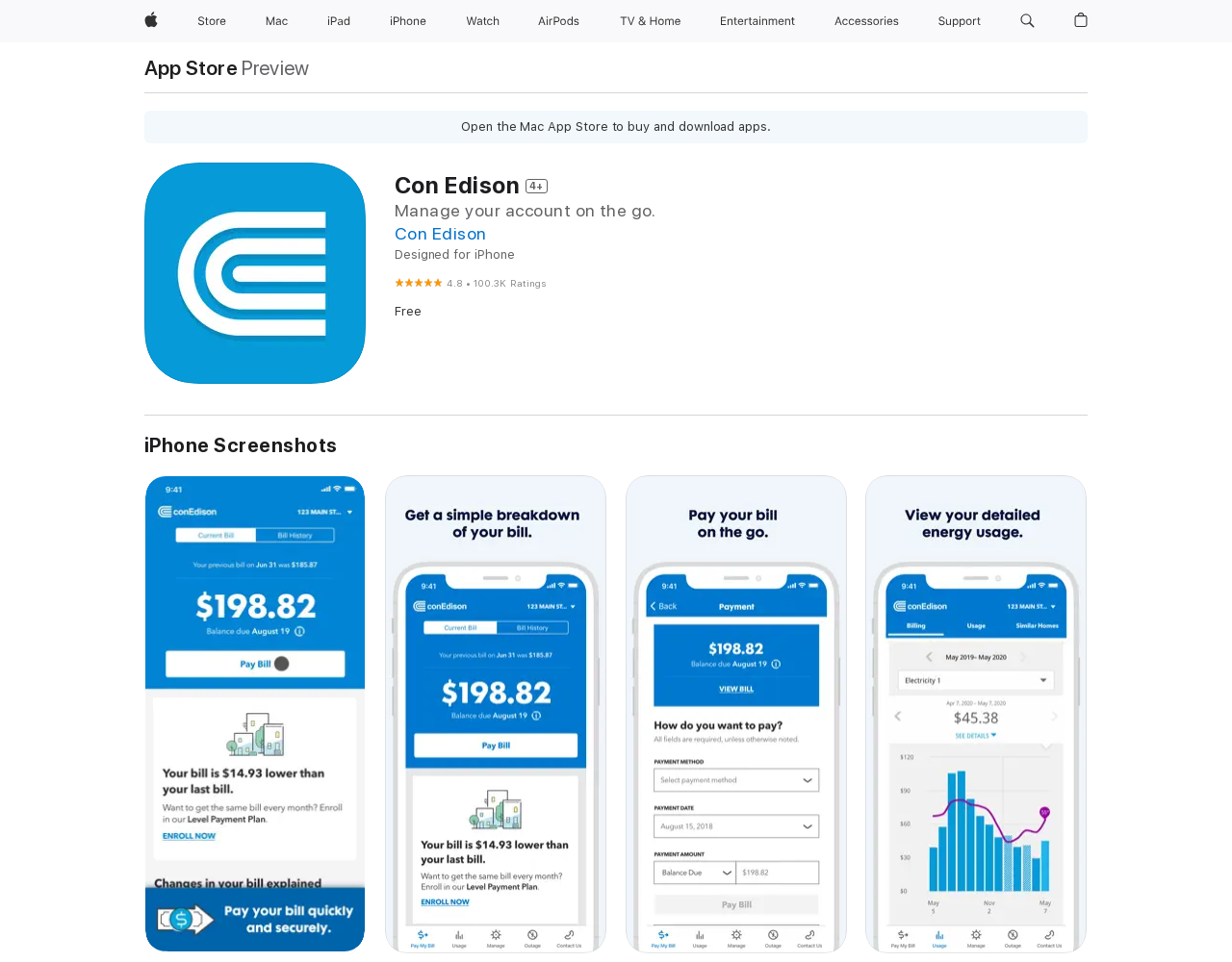Pinpoint the bounding box coordinates of the element that must be clicked to accomplish the following instruction: "Open the Mac App Store". The coordinates should be in the format of four float numbers between 0 and 1, i.e., [left, top, right, bottom].

[0.117, 0.06, 0.193, 0.081]